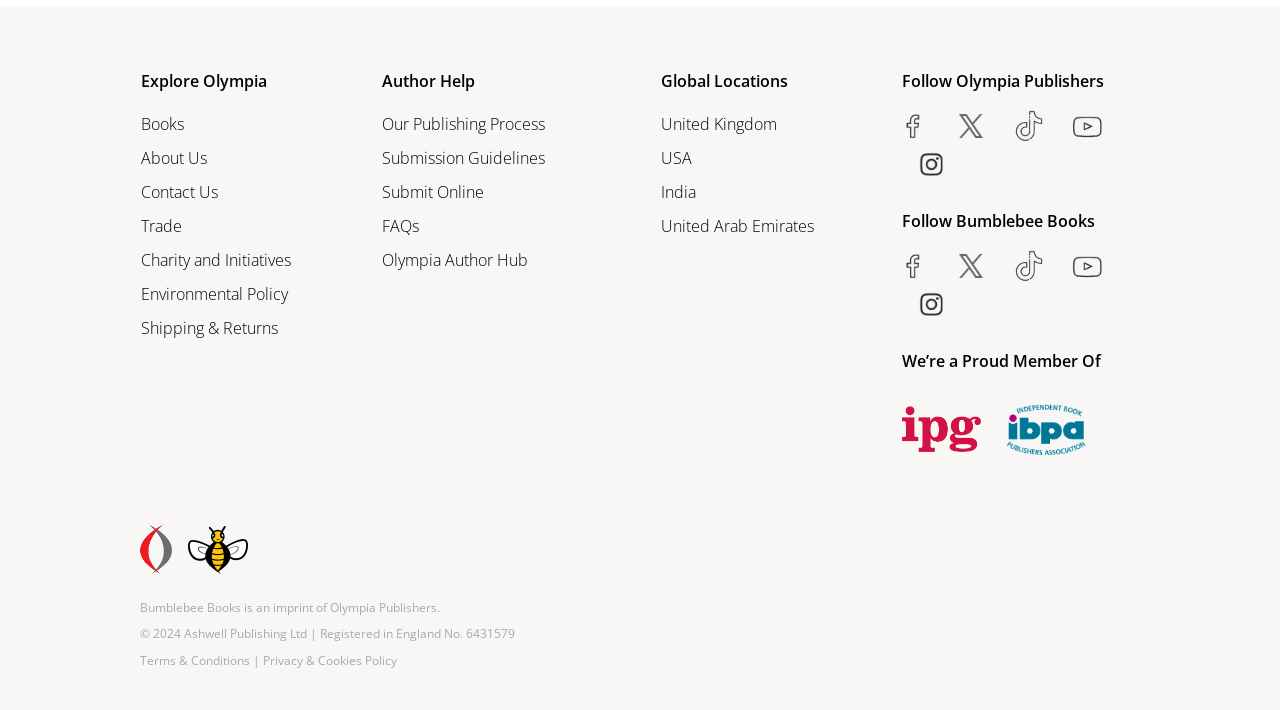What is the imprint of Olympia Publishers?
Please give a detailed and thorough answer to the question, covering all relevant points.

The imprint of Olympia Publishers can be found in the static text at the bottom of the webpage, which states 'Bumblebee Books is an imprint of Olympia Publishers'.